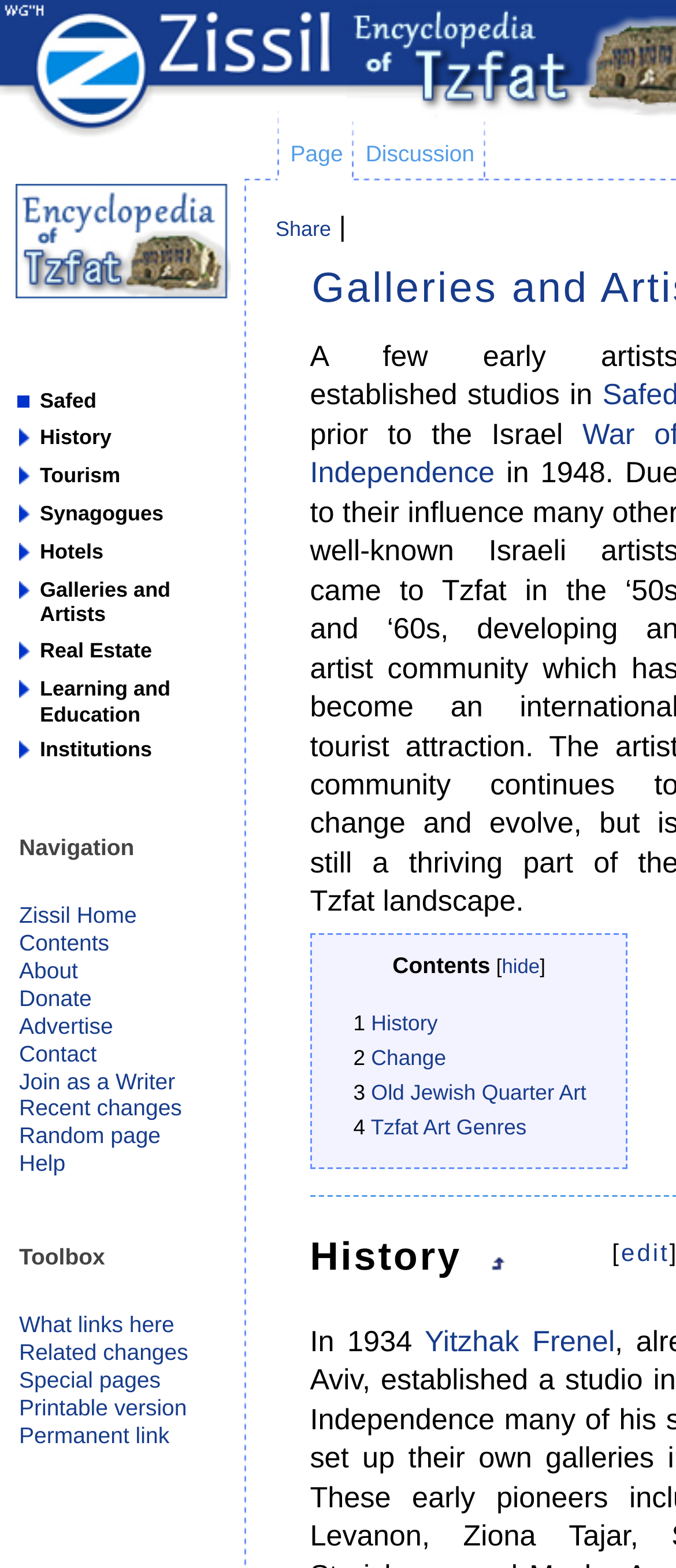Determine the bounding box coordinates for the element that should be clicked to follow this instruction: "Go to the 'History' page". The coordinates should be given as four float numbers between 0 and 1, in the format [left, top, right, bottom].

[0.059, 0.271, 0.165, 0.286]